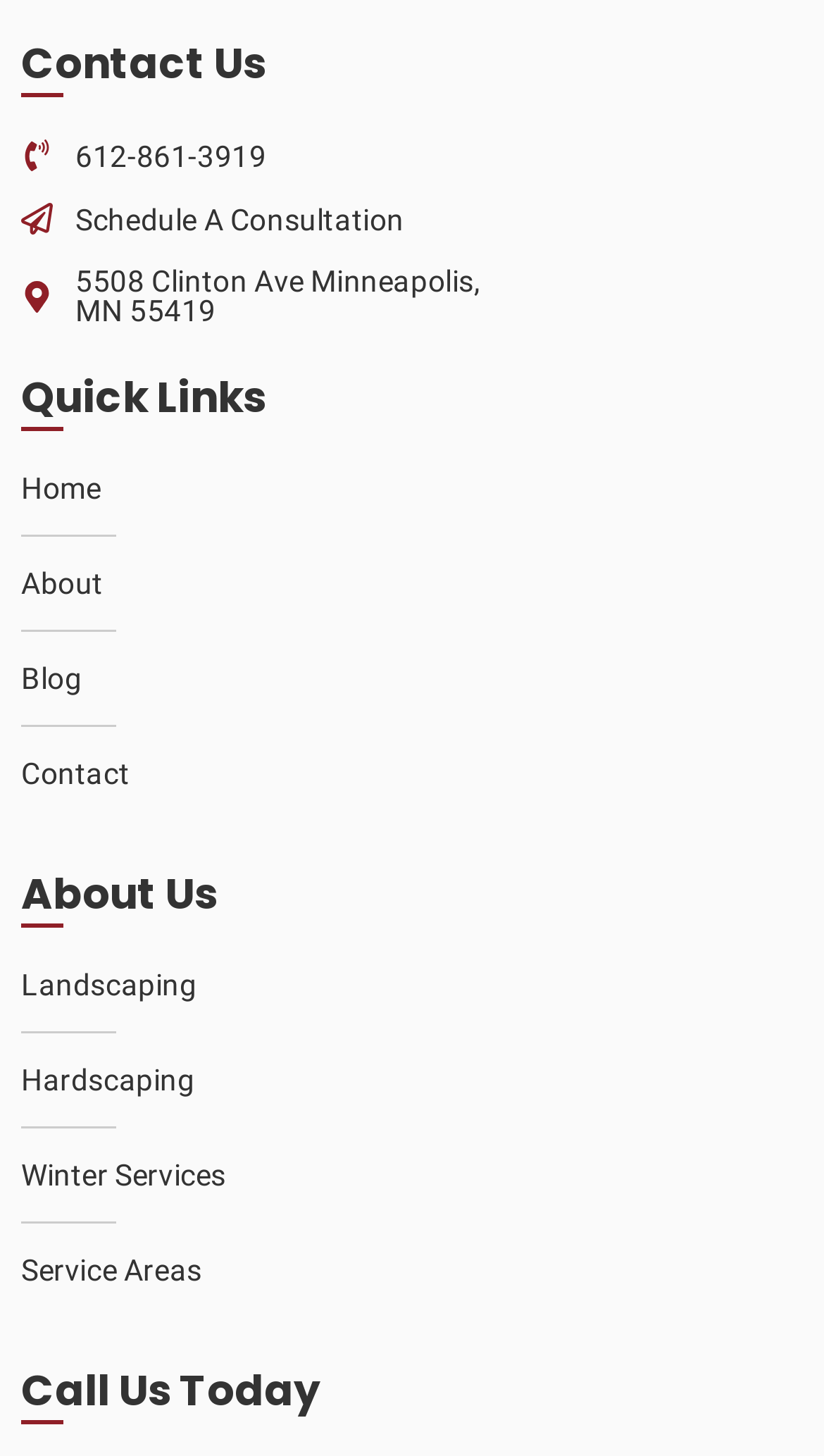Respond to the question with just a single word or phrase: 
What services are offered by the company?

Landscaping, Hardscaping, Winter Services